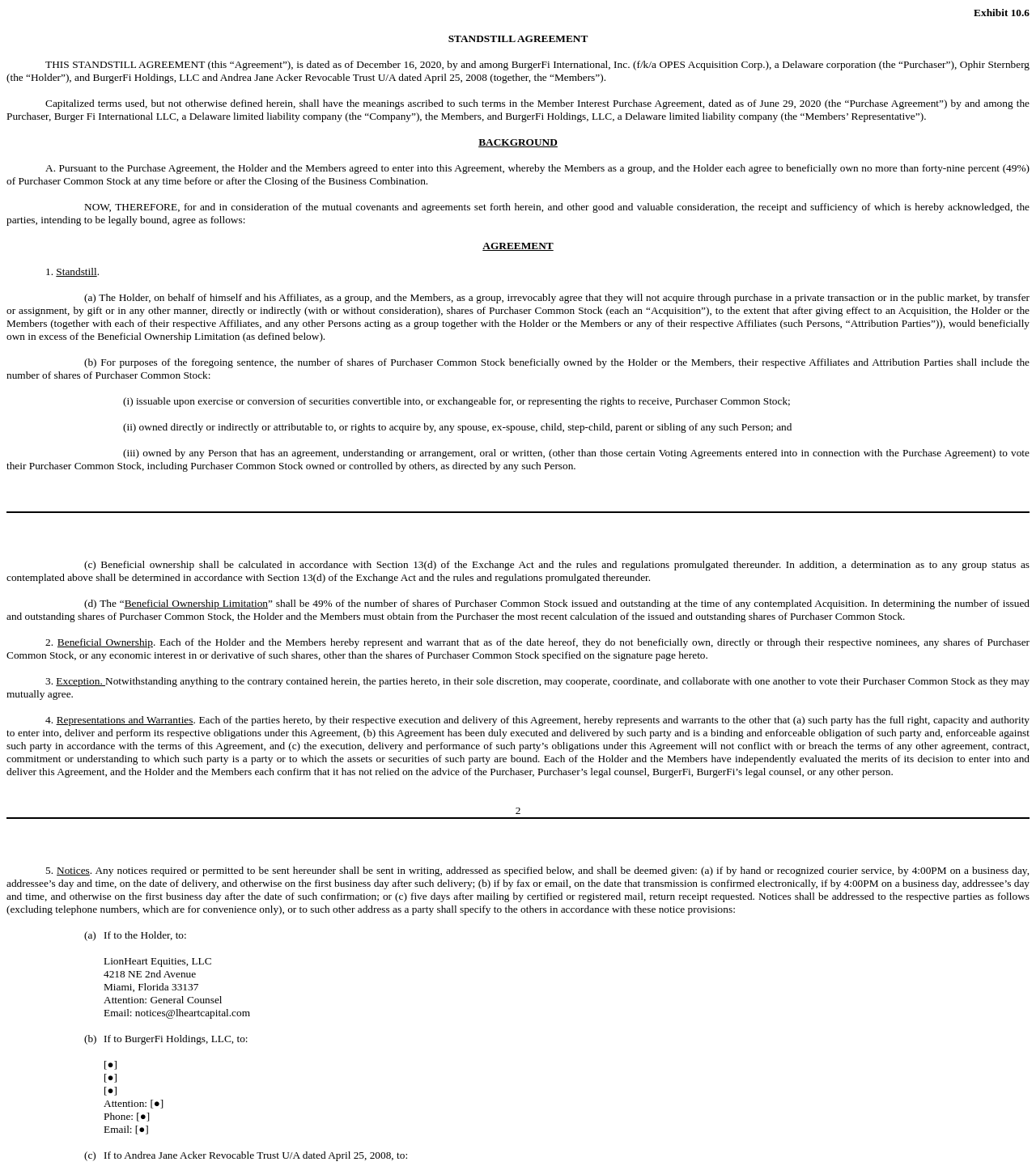Review the image closely and give a comprehensive answer to the question: What is the date of the Standstill Agreement?

The date of the Standstill Agreement can be found in the first paragraph of the agreement, which states 'THIS STANDSTILL AGREEMENT (this “Agreement”), is dated as of December 16, 2020, by and among BurgerFi International, Inc. (f/k/a OPES Acquisition Corp.), a Delaware corporation (the “Purchaser”), Ophir Sternberg (the “Holder”), and BurgerFi Holdings, LLC and Andrea Jane Acker Revocable Trust U/A dated April 25, 2008 (together, the “Members”).'